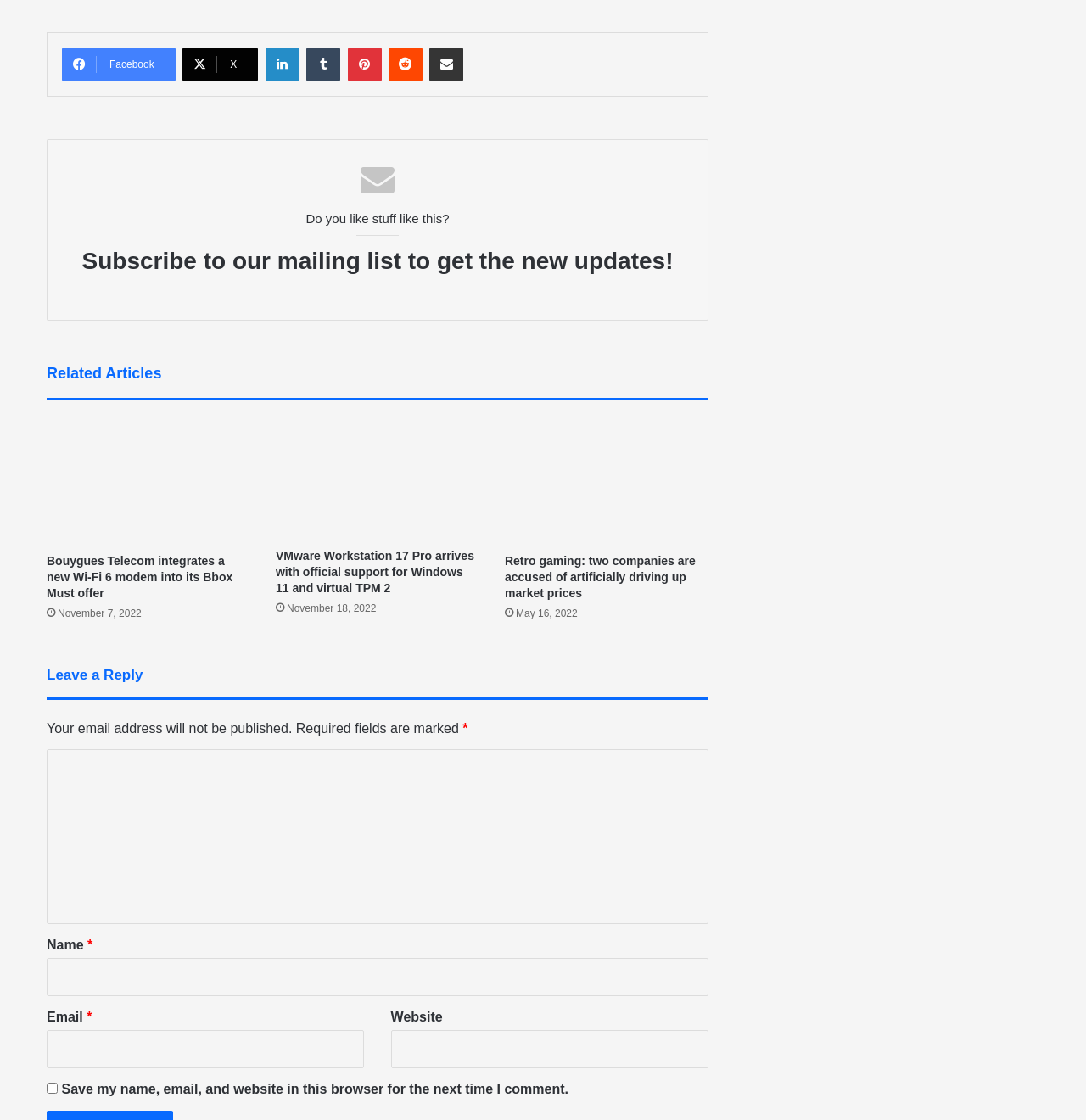What is the date of the article 'Retro gaming: two companies are accused of artificially driving up market prices'?
Using the visual information from the image, give a one-word or short-phrase answer.

May 16, 2022